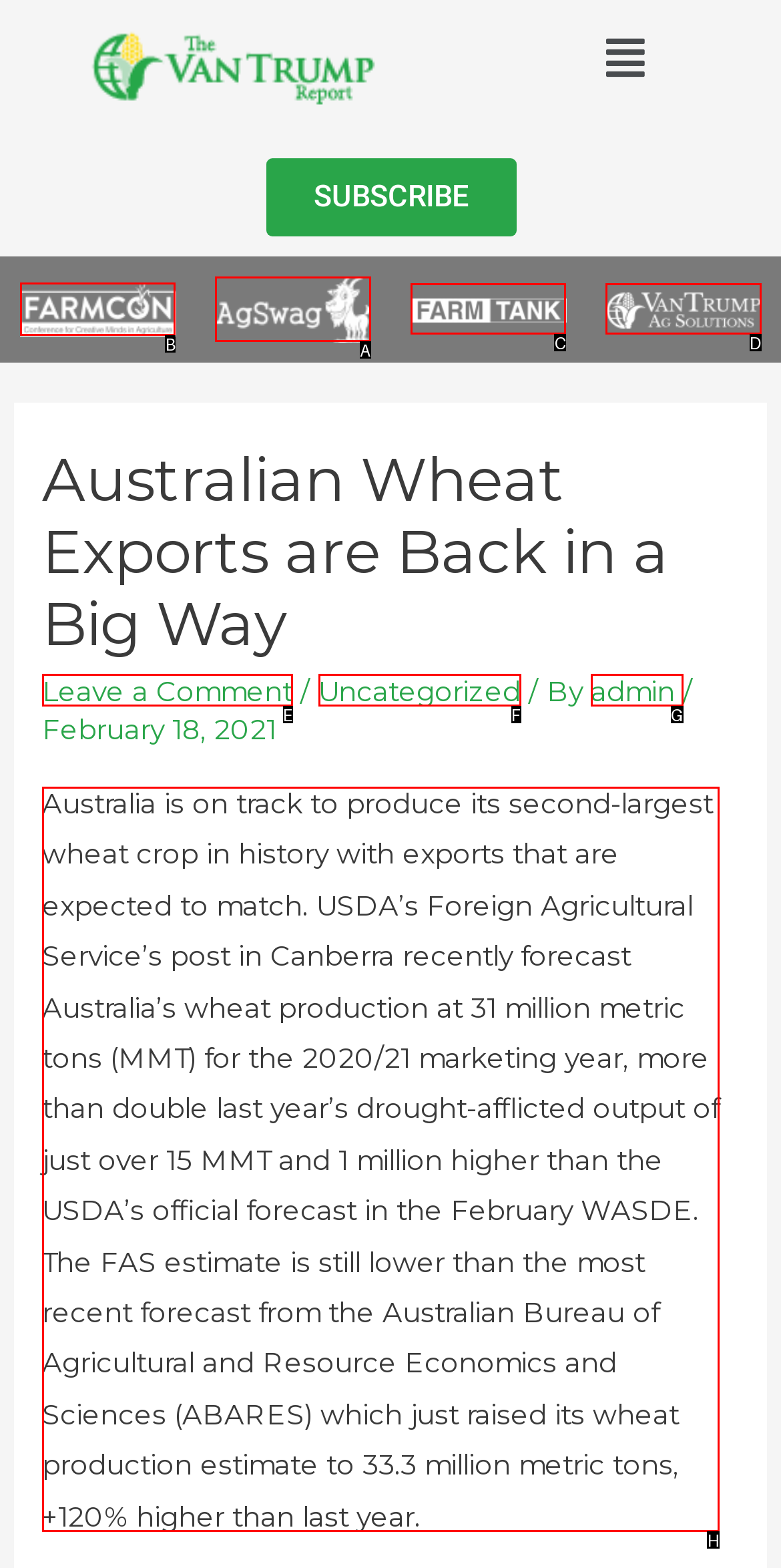Decide which UI element to click to accomplish the task: Read the article
Respond with the corresponding option letter.

H